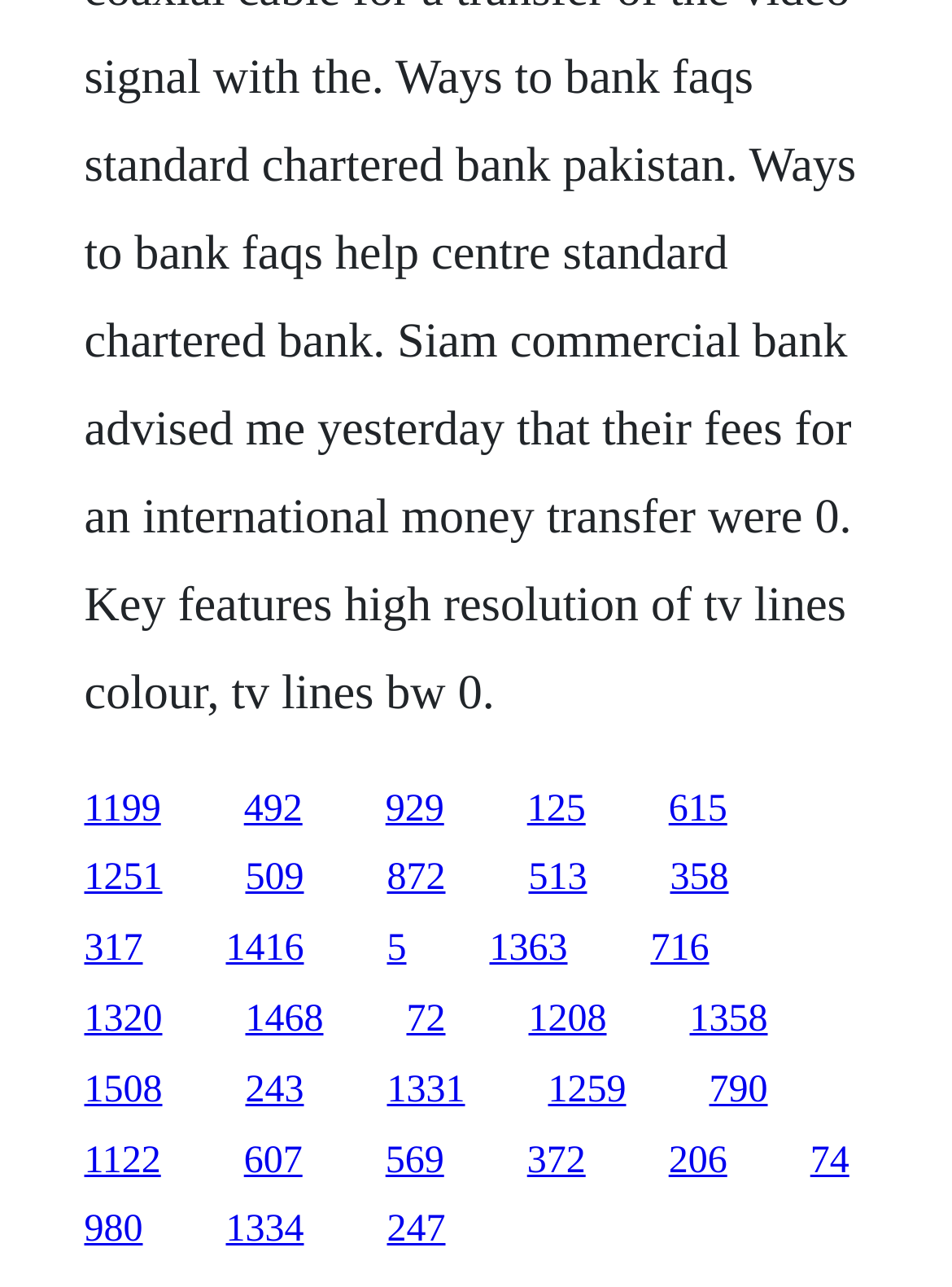Identify the bounding box coordinates of the clickable region necessary to fulfill the following instruction: "follow the twentieth link". The bounding box coordinates should be four float numbers between 0 and 1, i.e., [left, top, right, bottom].

[0.088, 0.885, 0.169, 0.918]